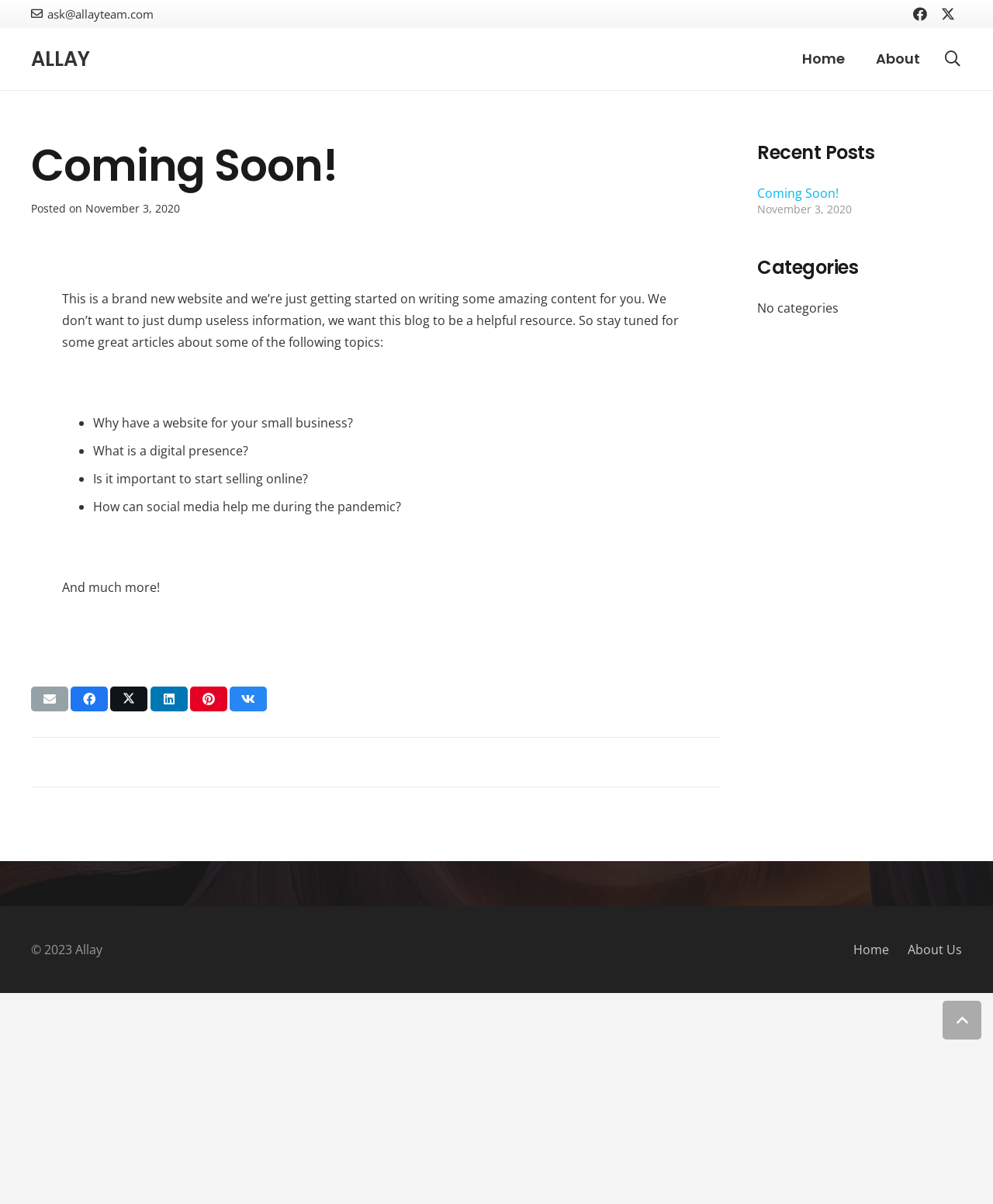Provide the bounding box coordinates of the section that needs to be clicked to accomplish the following instruction: "Search for something."

[0.942, 0.035, 0.977, 0.063]